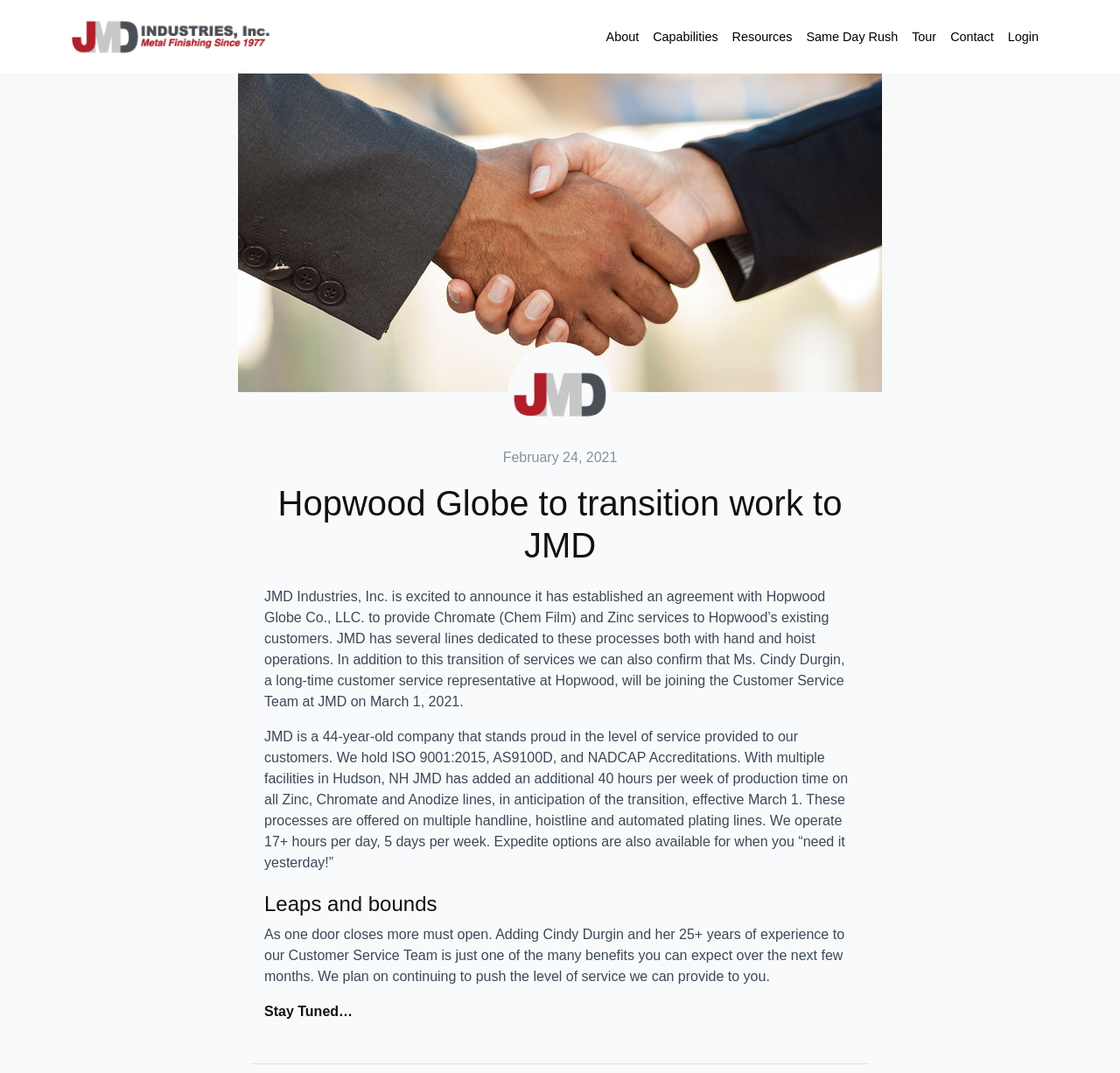Your task is to find and give the main heading text of the webpage.

Hopwood Globe to transition work to JMD